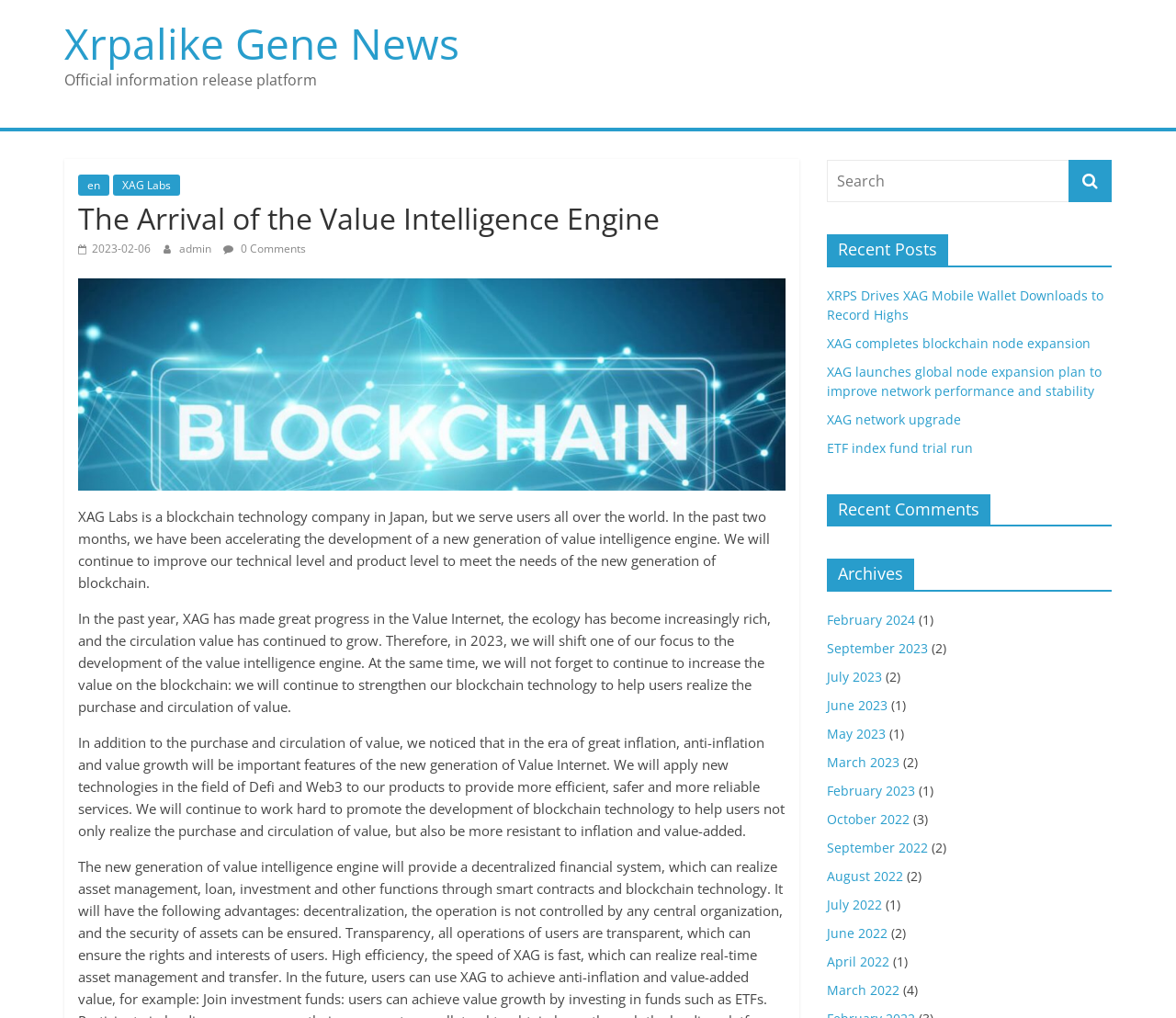Give an in-depth explanation of the webpage layout and content.

The webpage is titled "The Arrival of the Value Intelligence Engine – Xrpalike Gene News" and appears to be a news or blog page. At the top, there is a heading "Xrpalike Gene News" with a link to the same title. Below this, there is a static text "Official information release platform" and a link to "en" and "XAG Labs".

The main content of the page is divided into sections. The first section has a heading "The Arrival of the Value Intelligence Engine" and contains three paragraphs of text describing the development of a new generation of value intelligence engine by XAG Labs, a blockchain technology company. There is also a figure or image below the text.

To the right of the main content, there are several links and sections. There is a link to "2023-02-06" with a clock icon, a link to "admin", and a link to "0 Comments" with a speech bubble icon. Below these links, there is a section titled "Recent Posts" with five links to different news articles.

Further down the page, there are two more sections: "Recent Comments" and "Archives". The "Archives" section has links to different months and years, with the number of articles in parentheses.

Overall, the webpage appears to be a news or blog page focused on blockchain technology and the development of value intelligence engines.